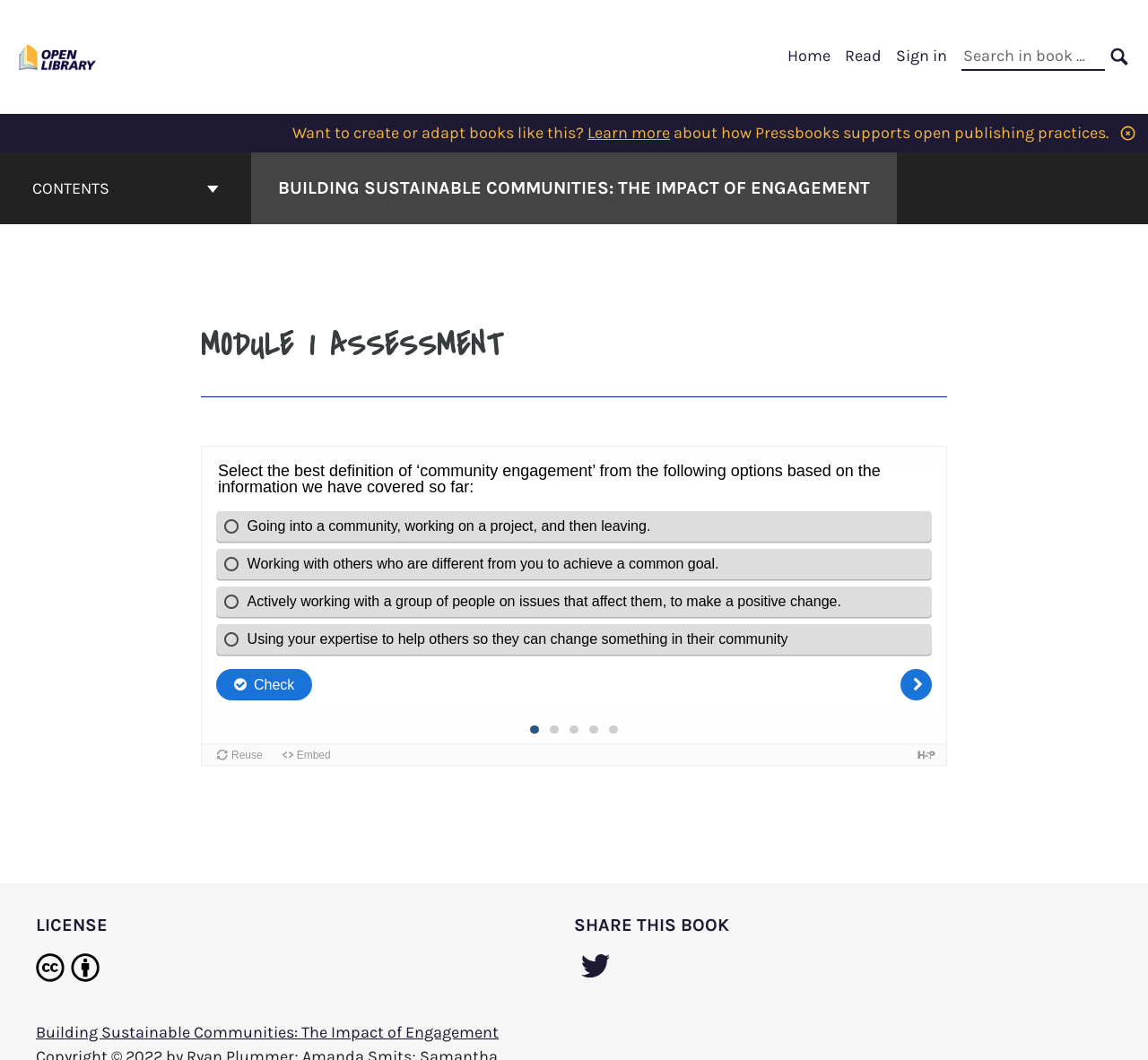Please locate the bounding box coordinates of the element's region that needs to be clicked to follow the instruction: "Open Library Publishing Platform". The bounding box coordinates should be provided as four float numbers between 0 and 1, i.e., [left, top, right, bottom].

[0.012, 0.044, 0.09, 0.06]